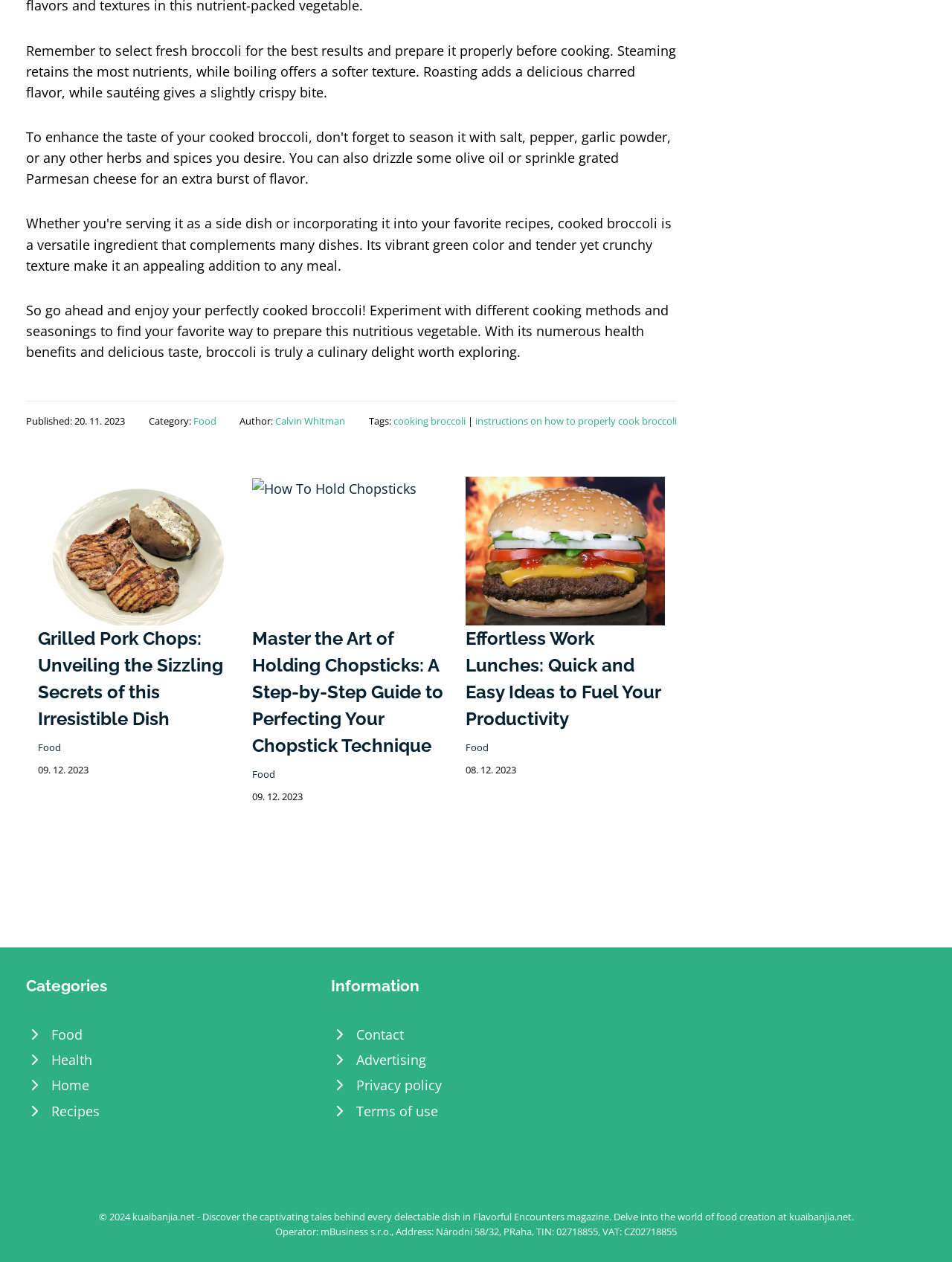Find the UI element described as: "Privacy policy" and predict its bounding box coordinates. Ensure the coordinates are four float numbers between 0 and 1, [left, top, right, bottom].

[0.348, 0.85, 0.652, 0.87]